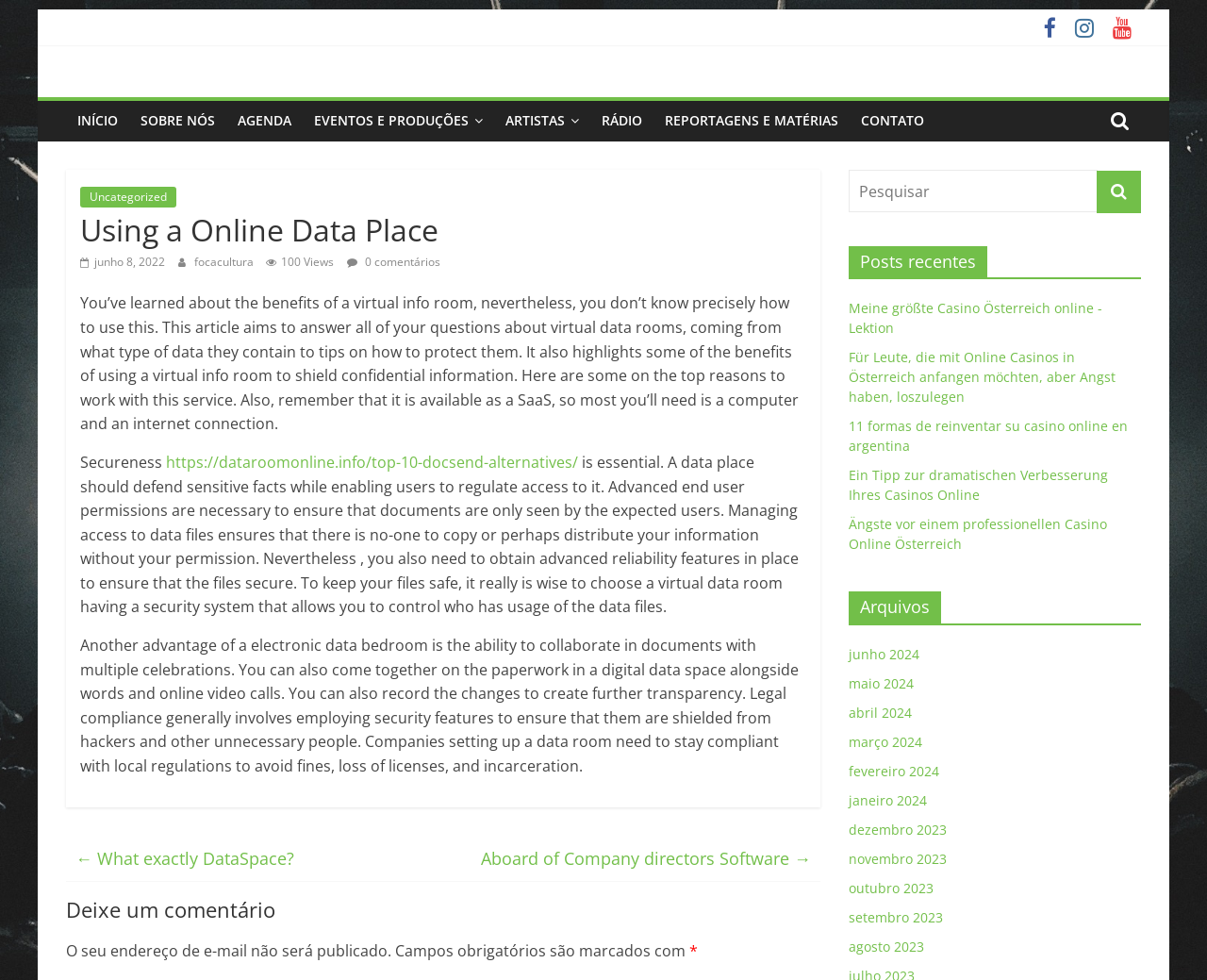Please identify the bounding box coordinates of the clickable element to fulfill the following instruction: "Learn about Shipping". The coordinates should be four float numbers between 0 and 1, i.e., [left, top, right, bottom].

None